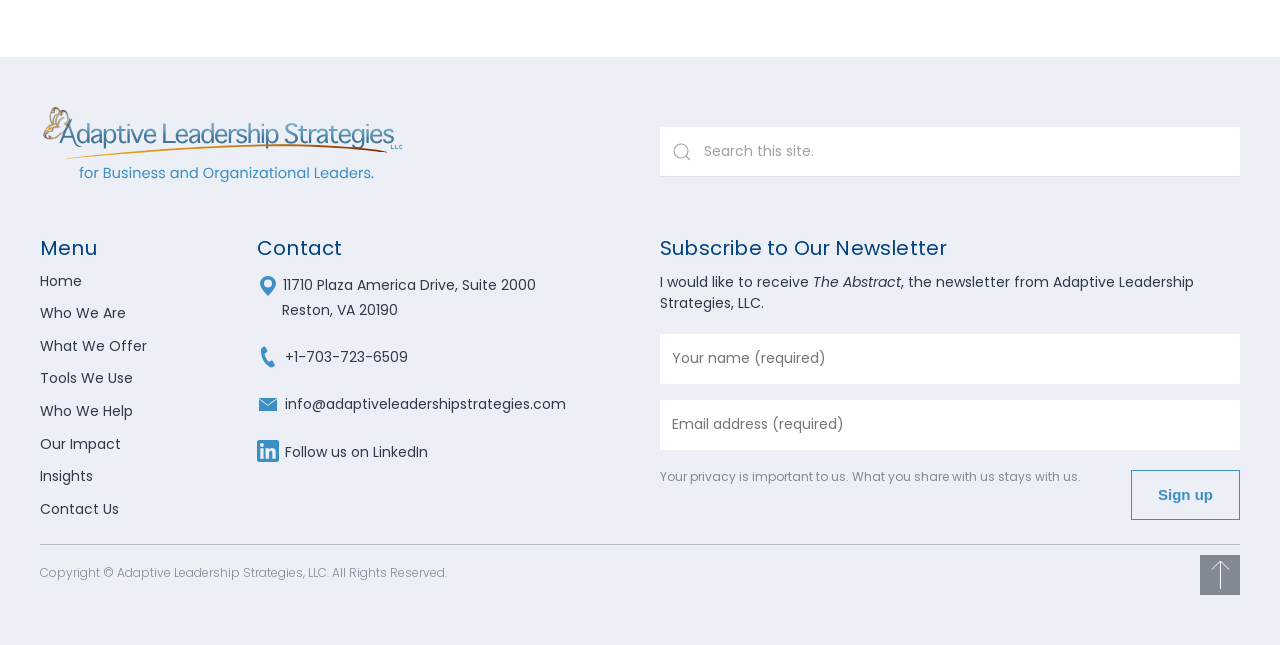Provide the bounding box coordinates for the UI element described in this sentence: "Contact Us". The coordinates should be four float values between 0 and 1, i.e., [left, top, right, bottom].

[0.031, 0.773, 0.093, 0.804]